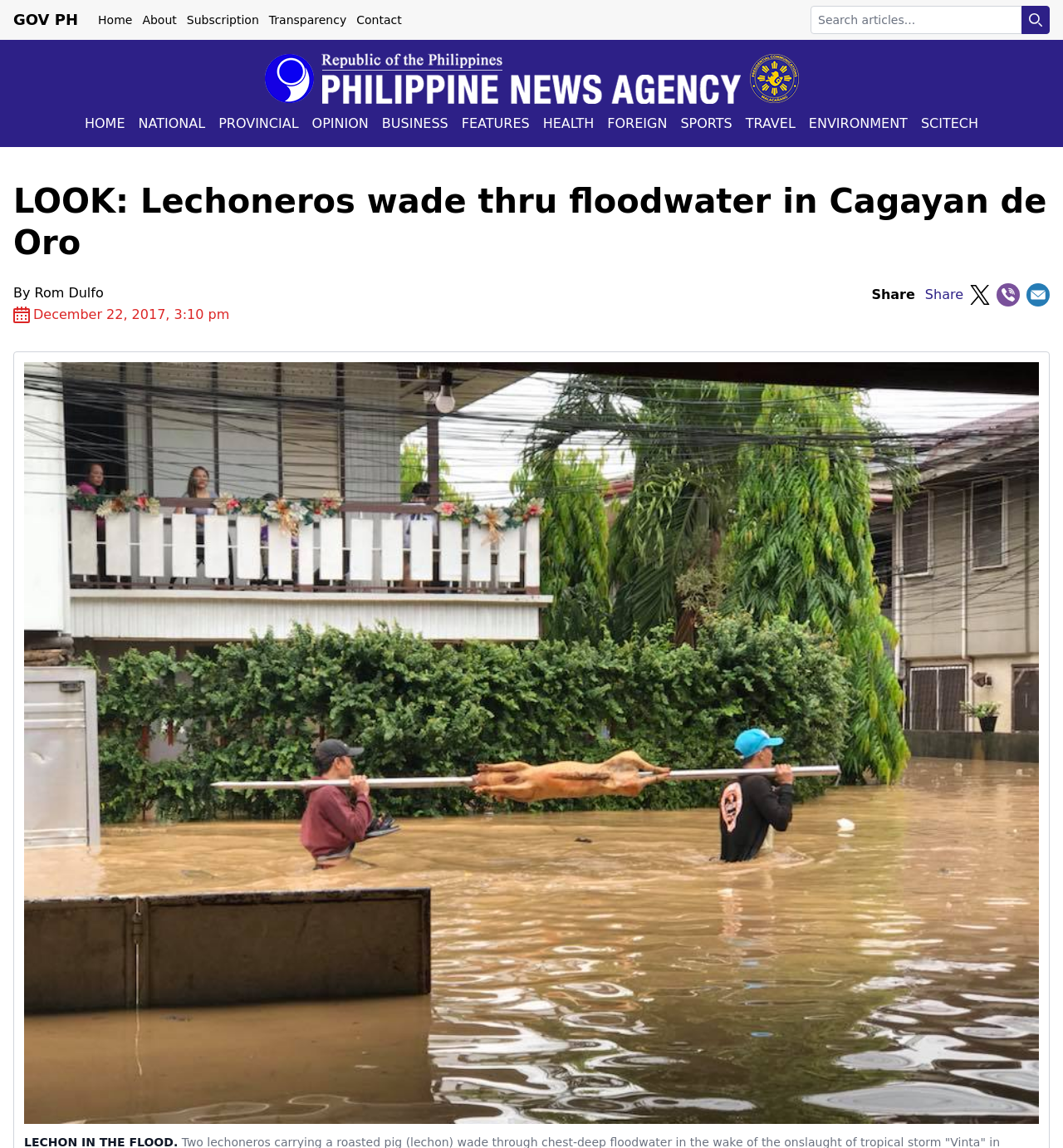Please locate the clickable area by providing the bounding box coordinates to follow this instruction: "Search for something".

[0.762, 0.005, 0.988, 0.03]